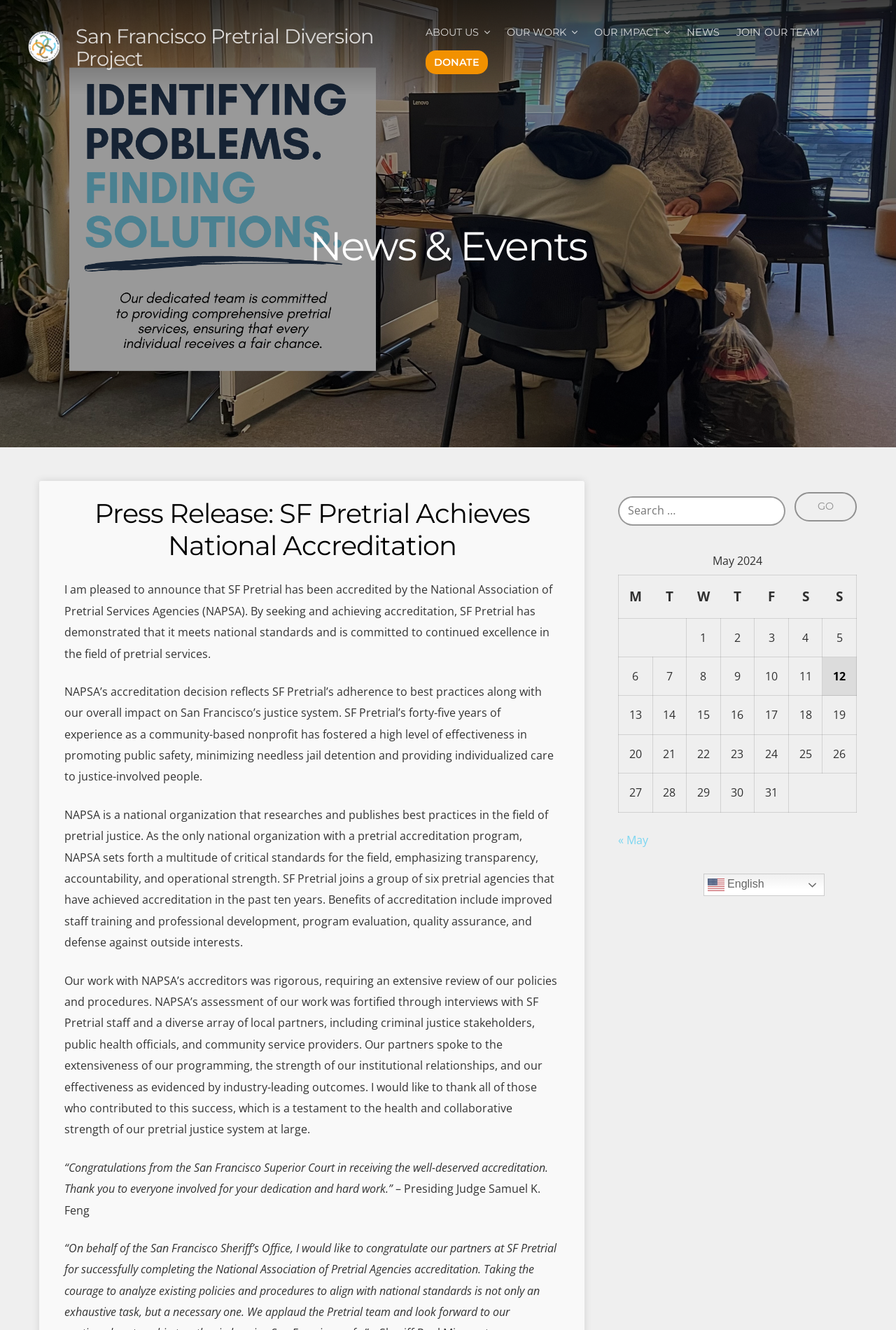What is the current month displayed in the calendar?
Answer briefly with a single word or phrase based on the image.

May 2024